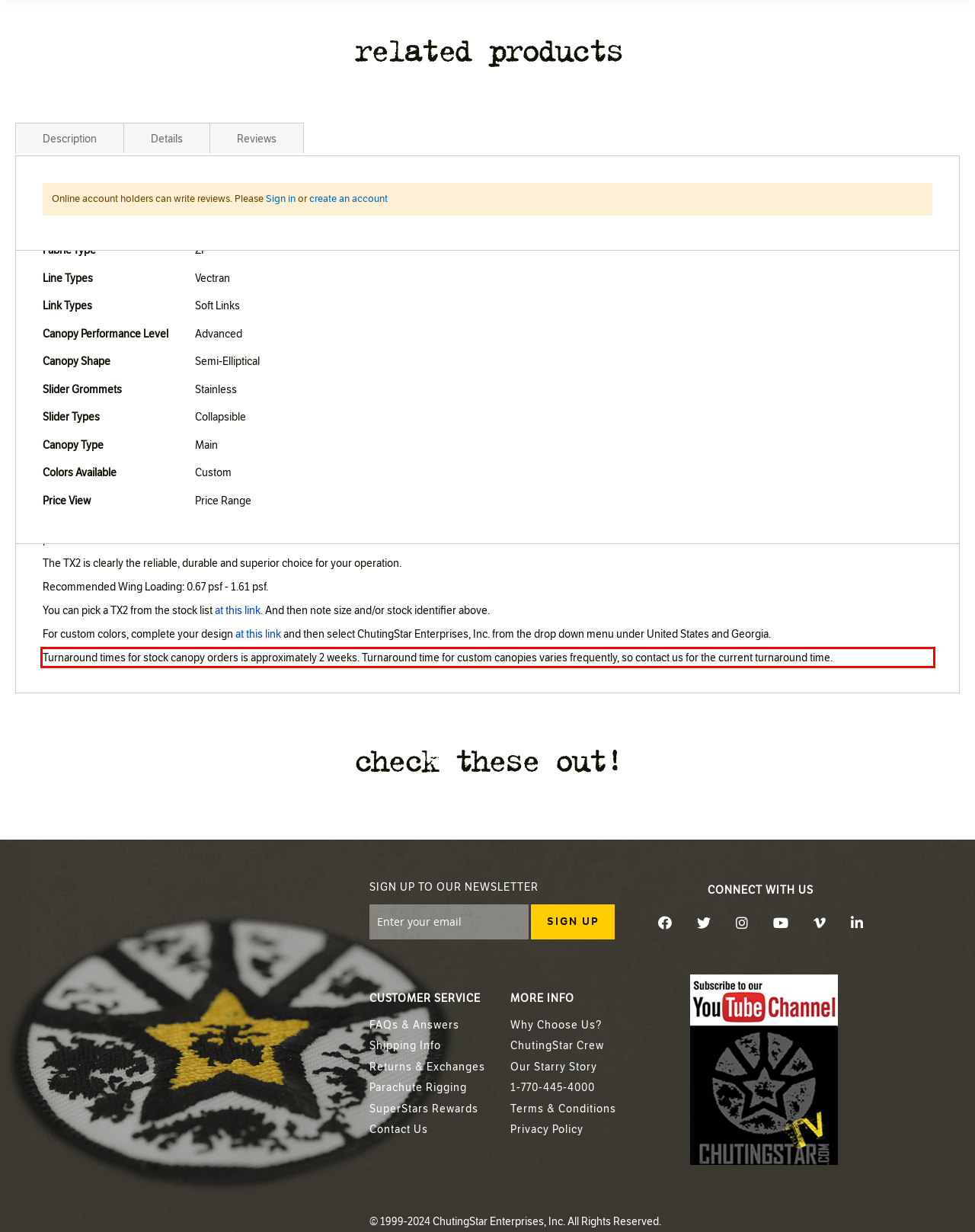In the screenshot of the webpage, find the red bounding box and perform OCR to obtain the text content restricted within this red bounding box.

Turnaround times for stock canopy orders is approximately 2 weeks. Turnaround time for custom canopies varies frequently, so contact us for the current turnaround time.